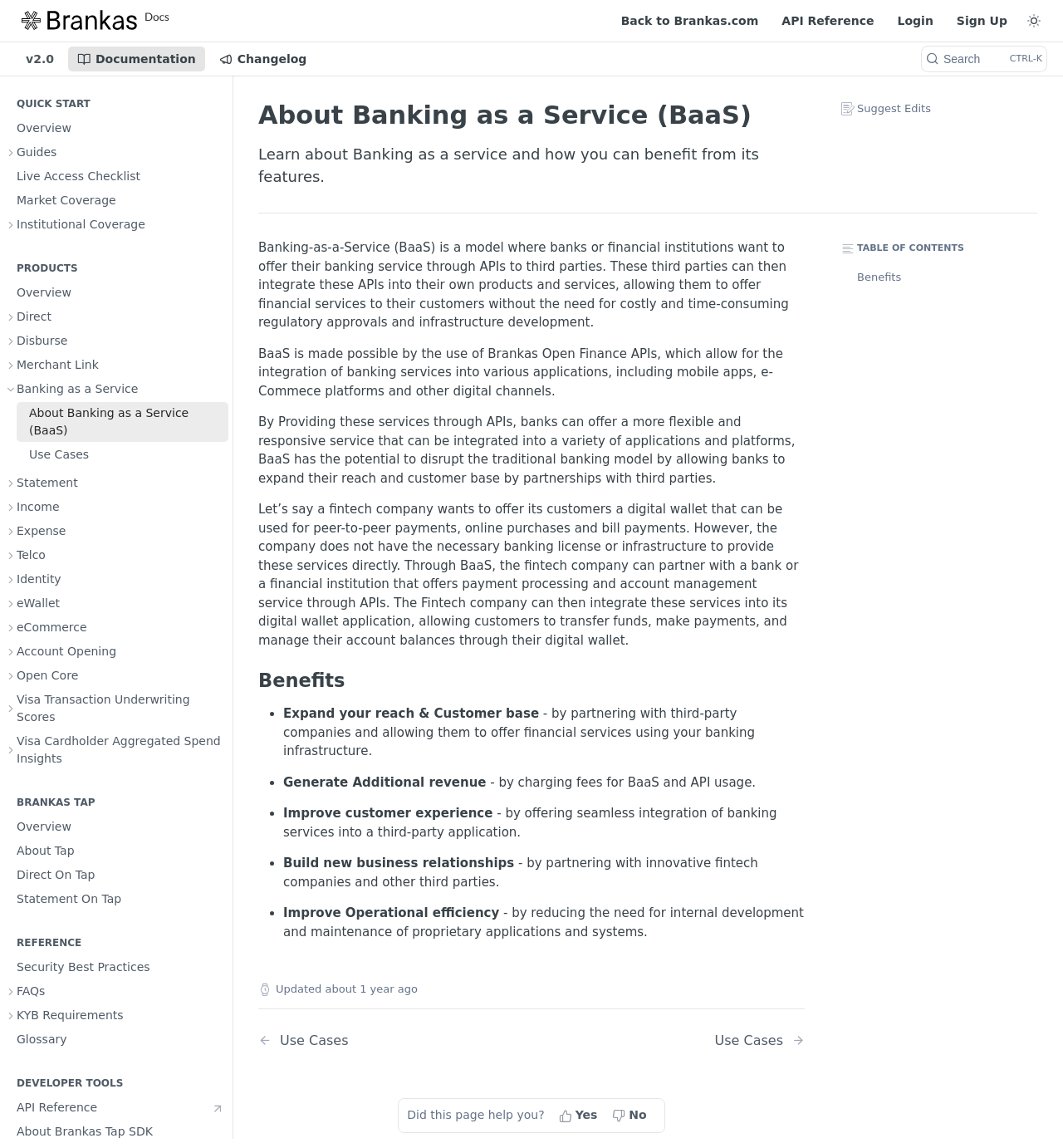Please give a concise answer to this question using a single word or phrase: 
What is the benefit of using BaaS?

No need for regulatory approvals